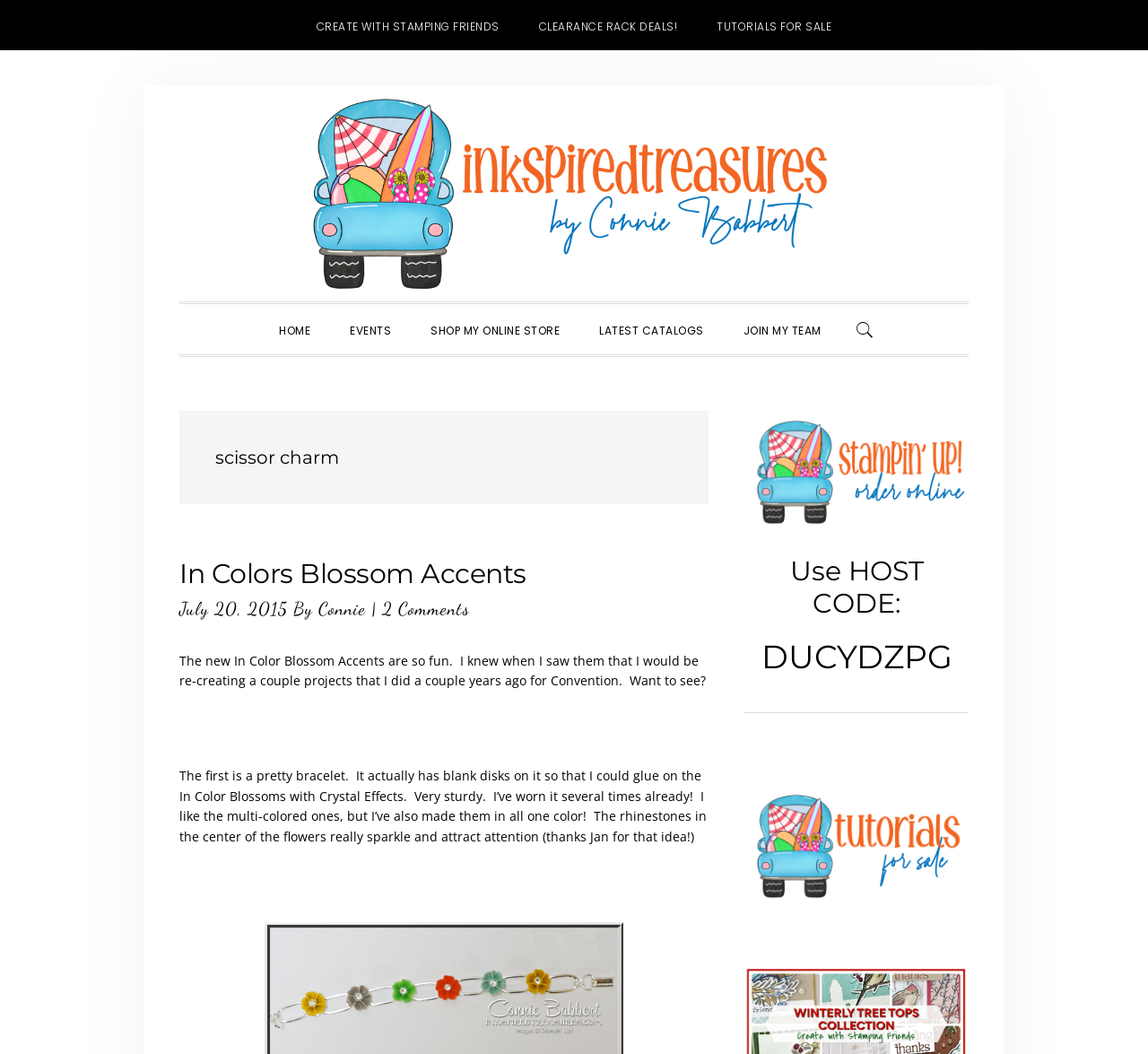Please provide the bounding box coordinates in the format (top-left x, top-left y, bottom-right x, bottom-right y). Remember, all values are floating point numbers between 0 and 1. What is the bounding box coordinate of the region described as: Create with Stamping Friends

[0.26, 0.0, 0.451, 0.048]